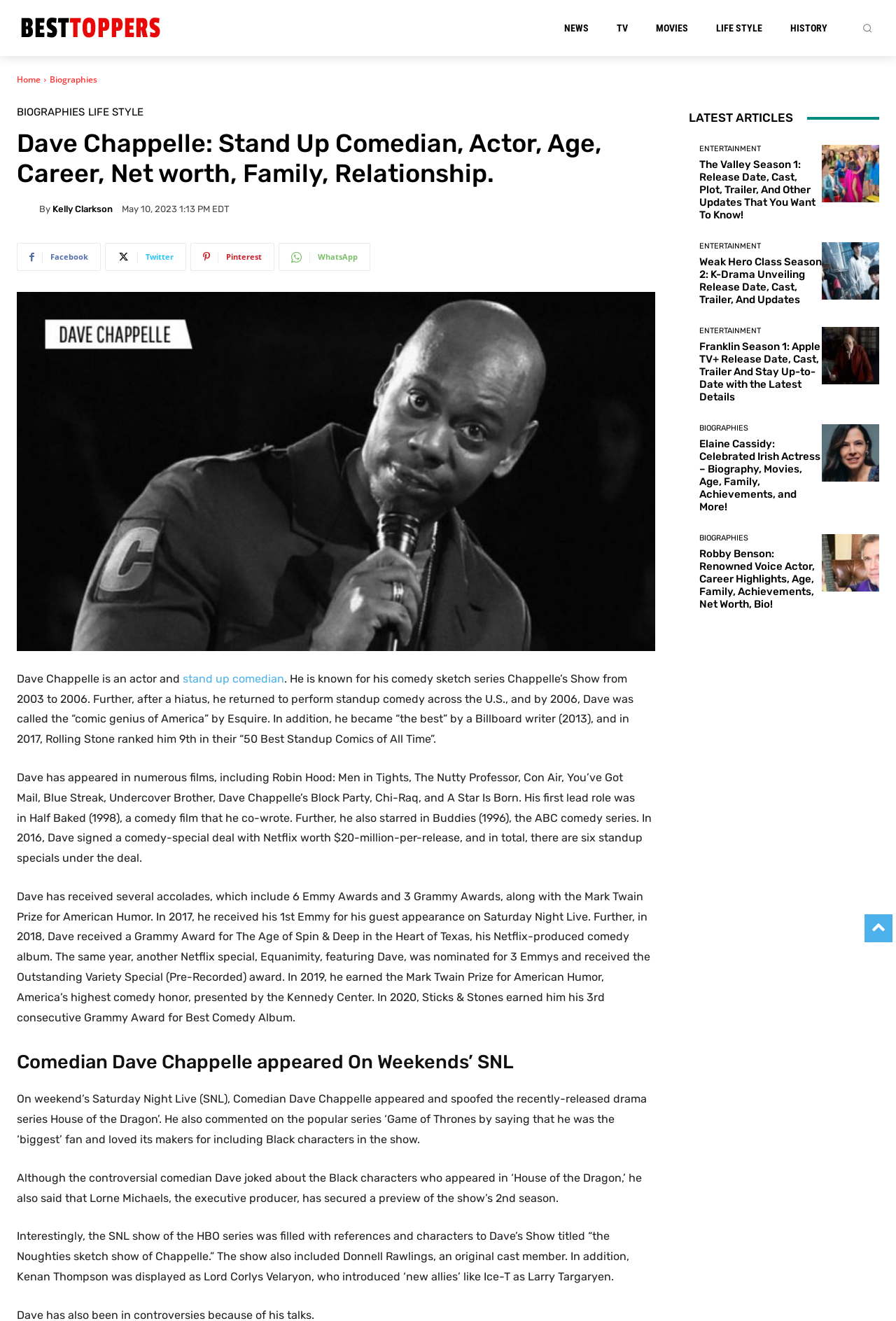Please identify the bounding box coordinates of the area I need to click to accomplish the following instruction: "Search using the search button".

[0.955, 0.012, 0.981, 0.03]